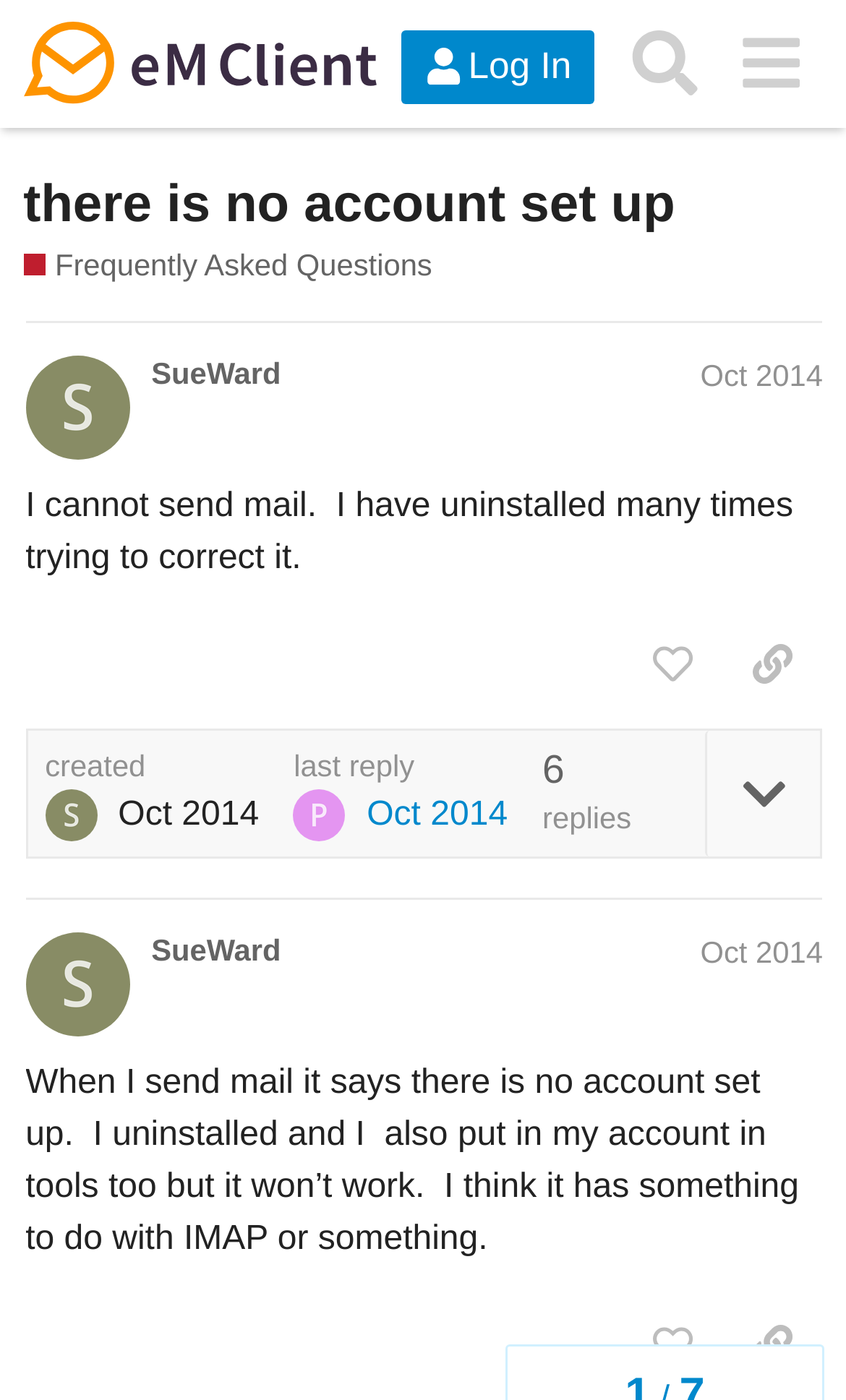Determine the bounding box for the described UI element: "Bitcoin".

None